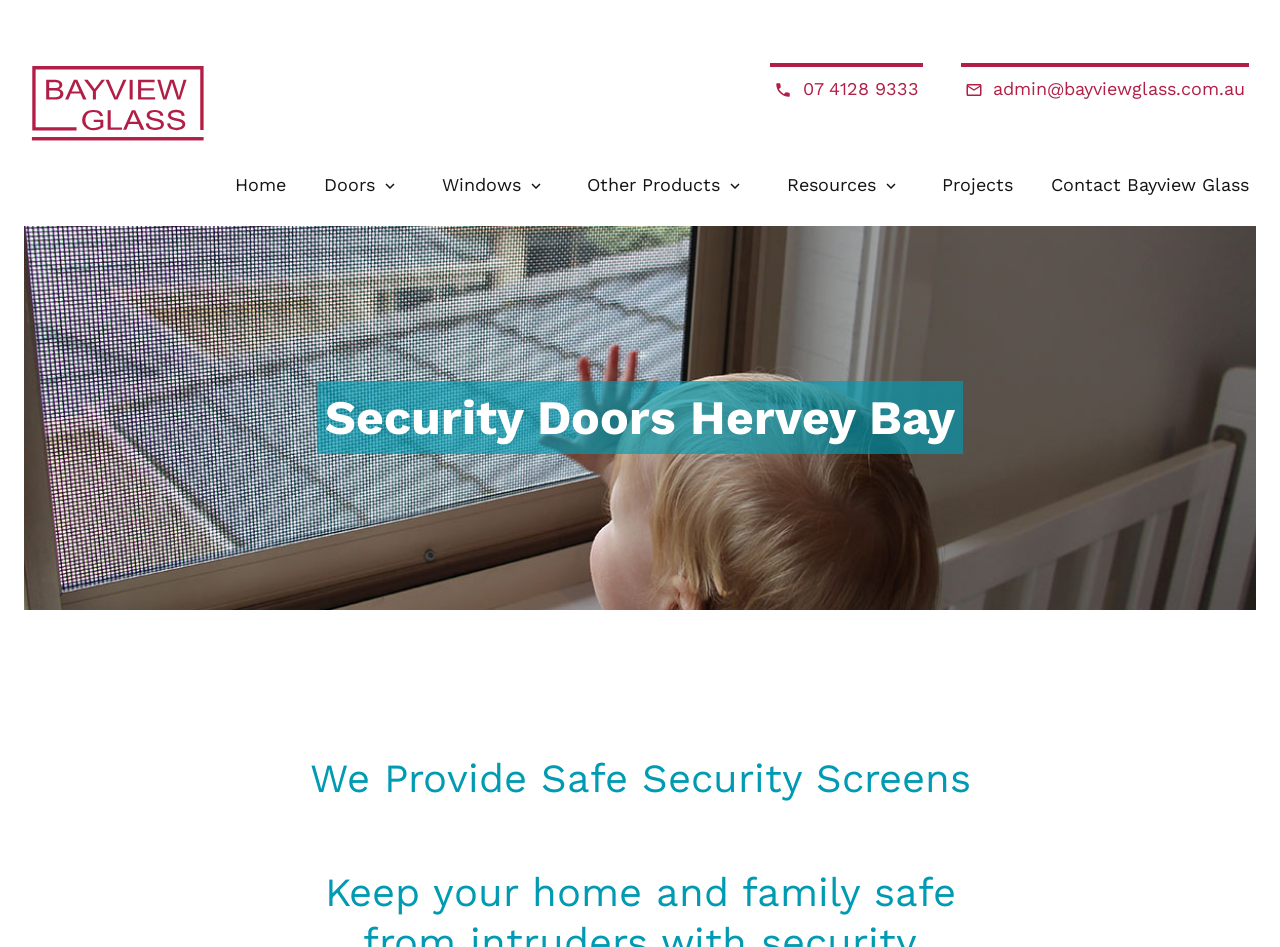Can you provide the bounding box coordinates for the element that should be clicked to implement the instruction: "Read the blog"?

[0.602, 0.416, 0.789, 0.475]